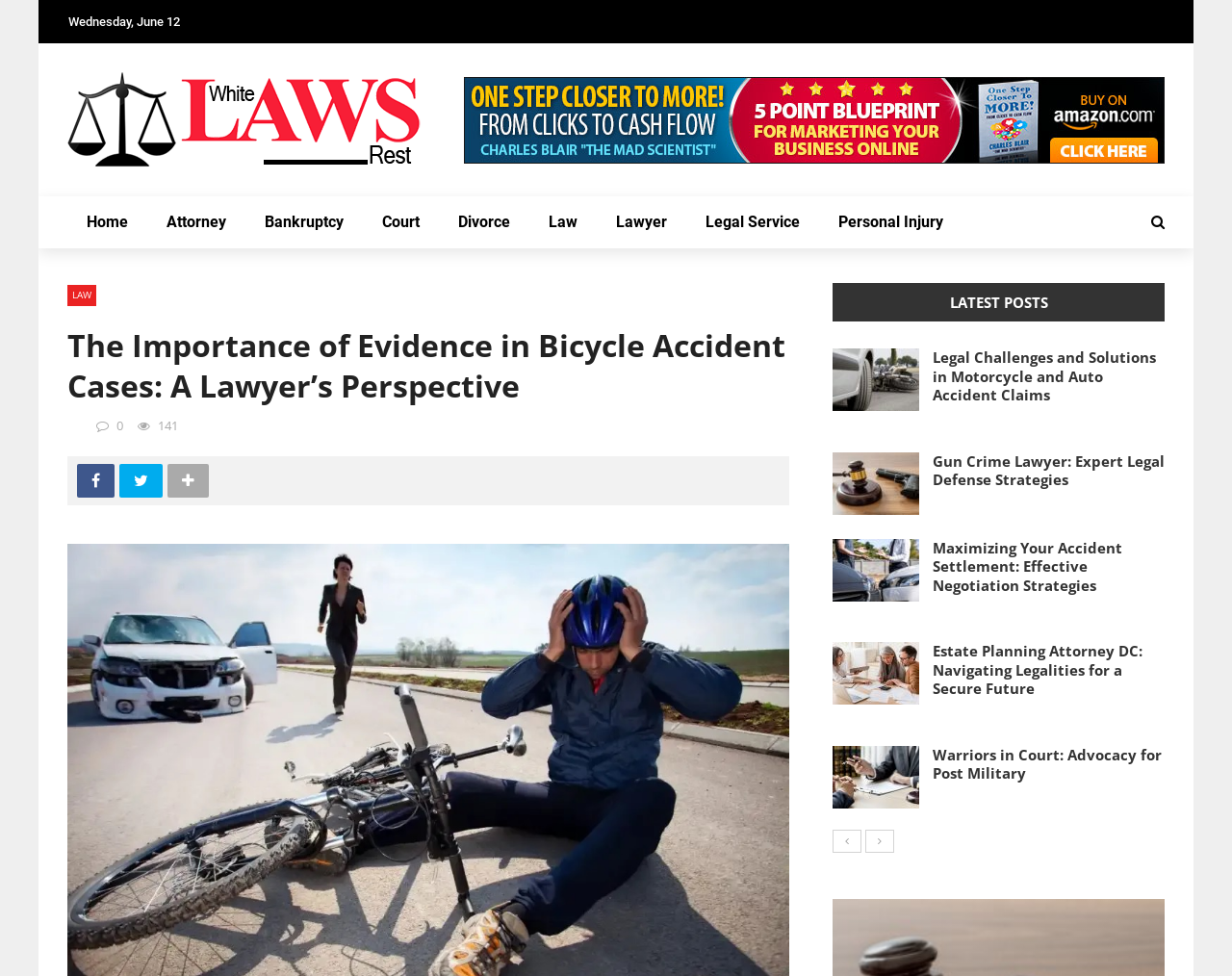What is the function of the 'Previous' and 'Next' links?
Kindly answer the question with as much detail as you can.

The 'Previous' and 'Next' links are likely for pagination purposes, allowing users to navigate through multiple pages of latest posts or other content.